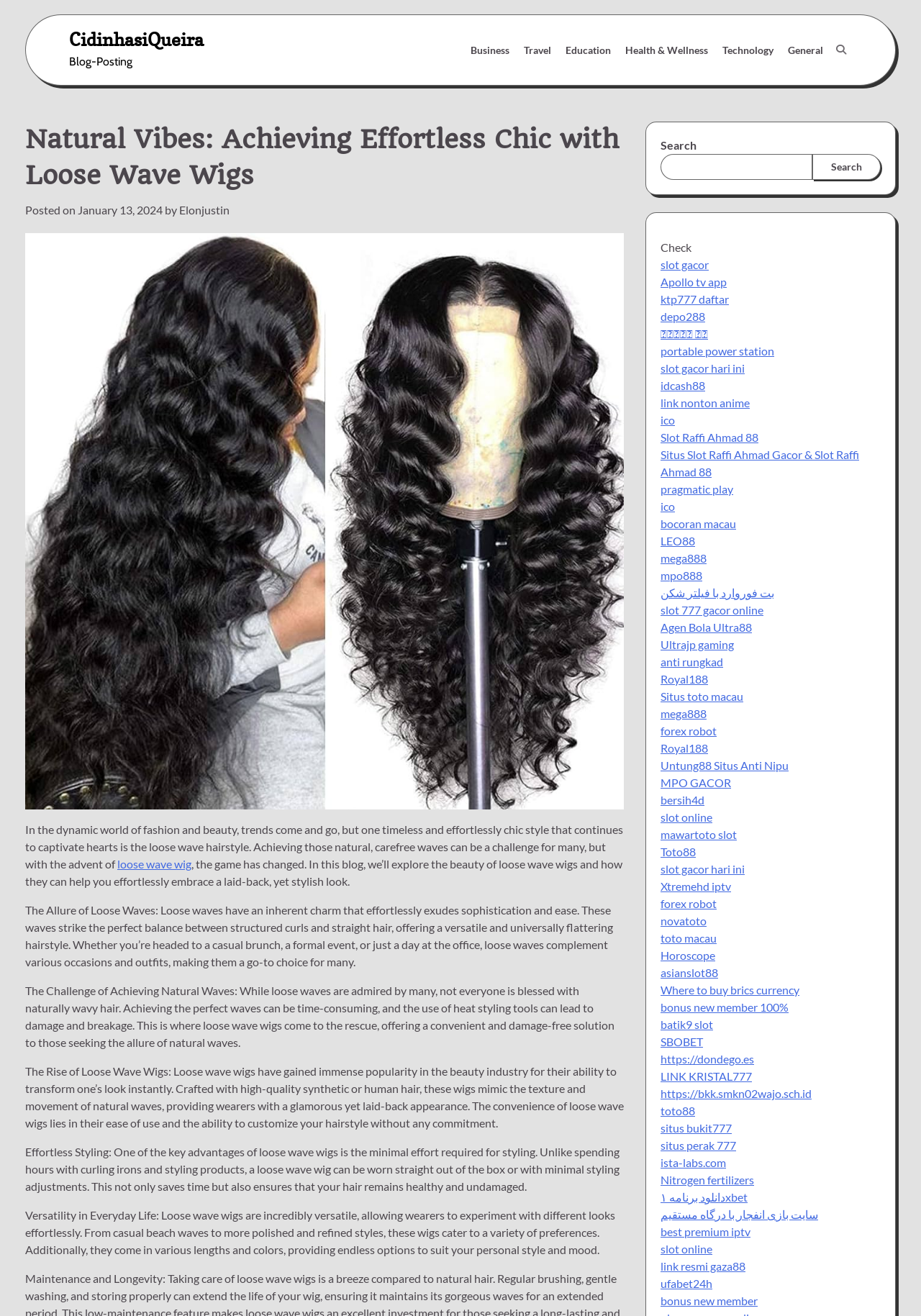Can you specify the bounding box coordinates of the area that needs to be clicked to fulfill the following instruction: "Read the blog post about Natural Vibes"?

[0.027, 0.092, 0.677, 0.148]